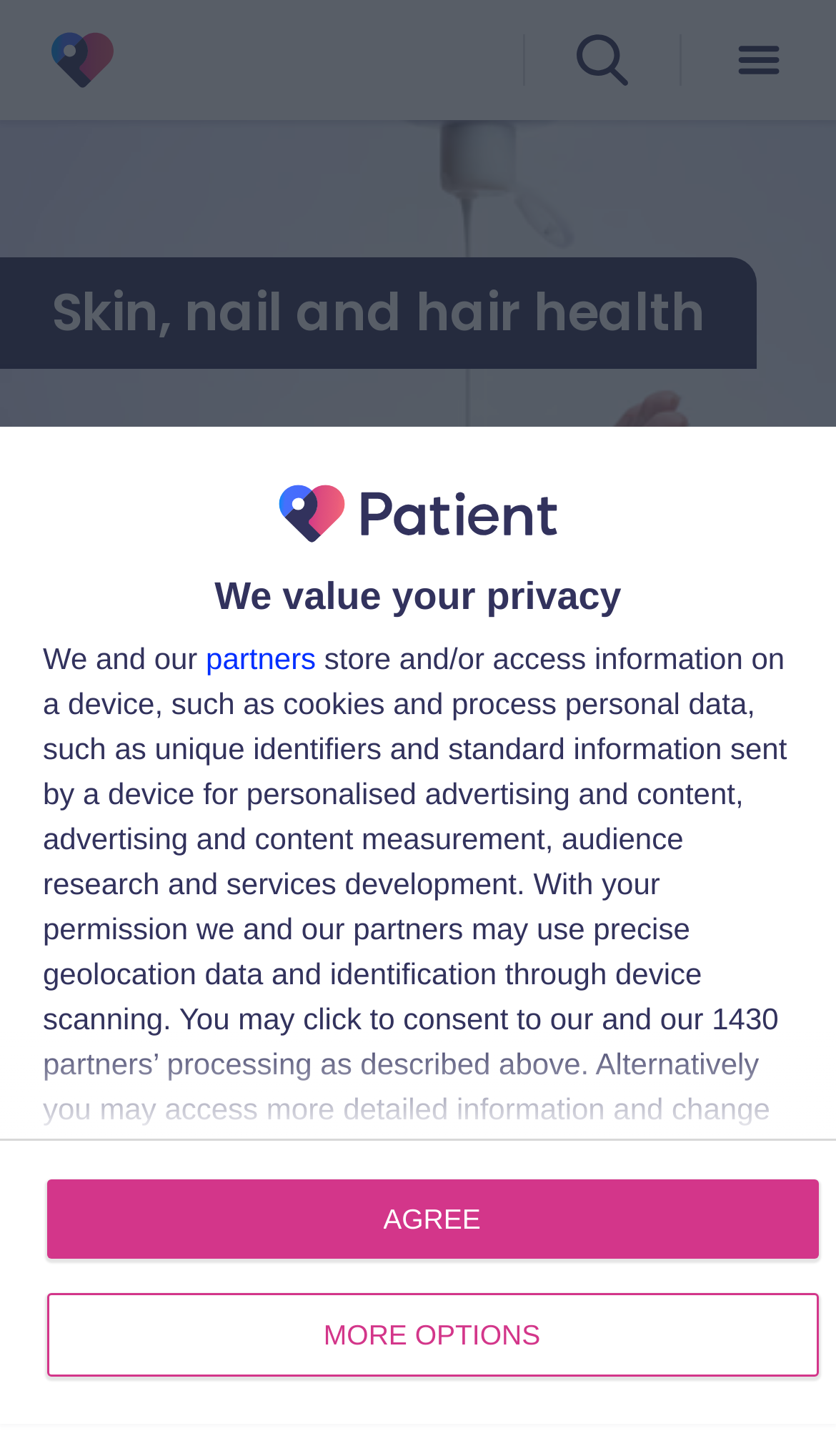Provide a one-word or one-phrase answer to the question:
What is the first skin condition listed on this webpage?

Acne